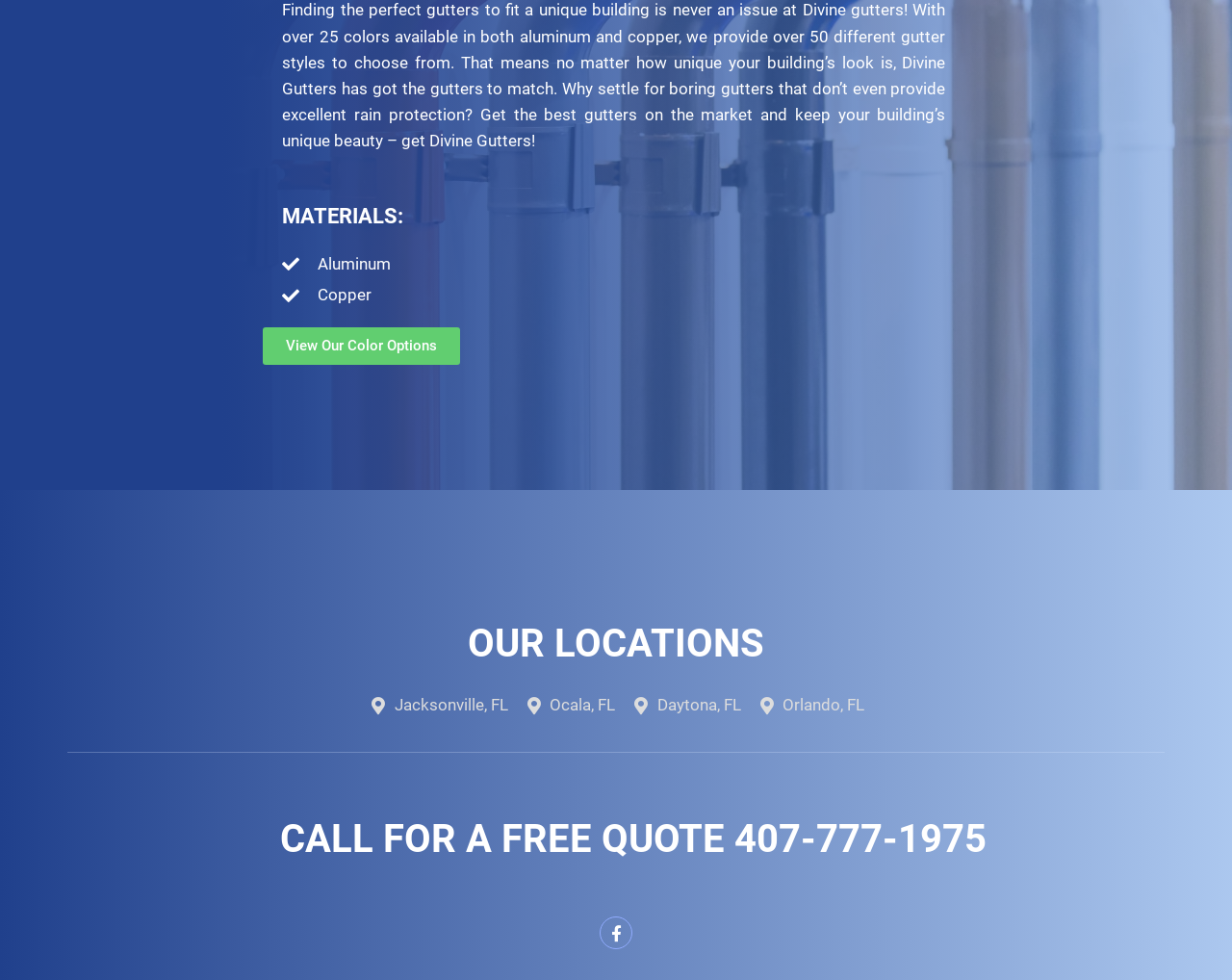Based on the provided description, "Facebook-f", find the bounding box of the corresponding UI element in the screenshot.

[0.487, 0.935, 0.513, 0.969]